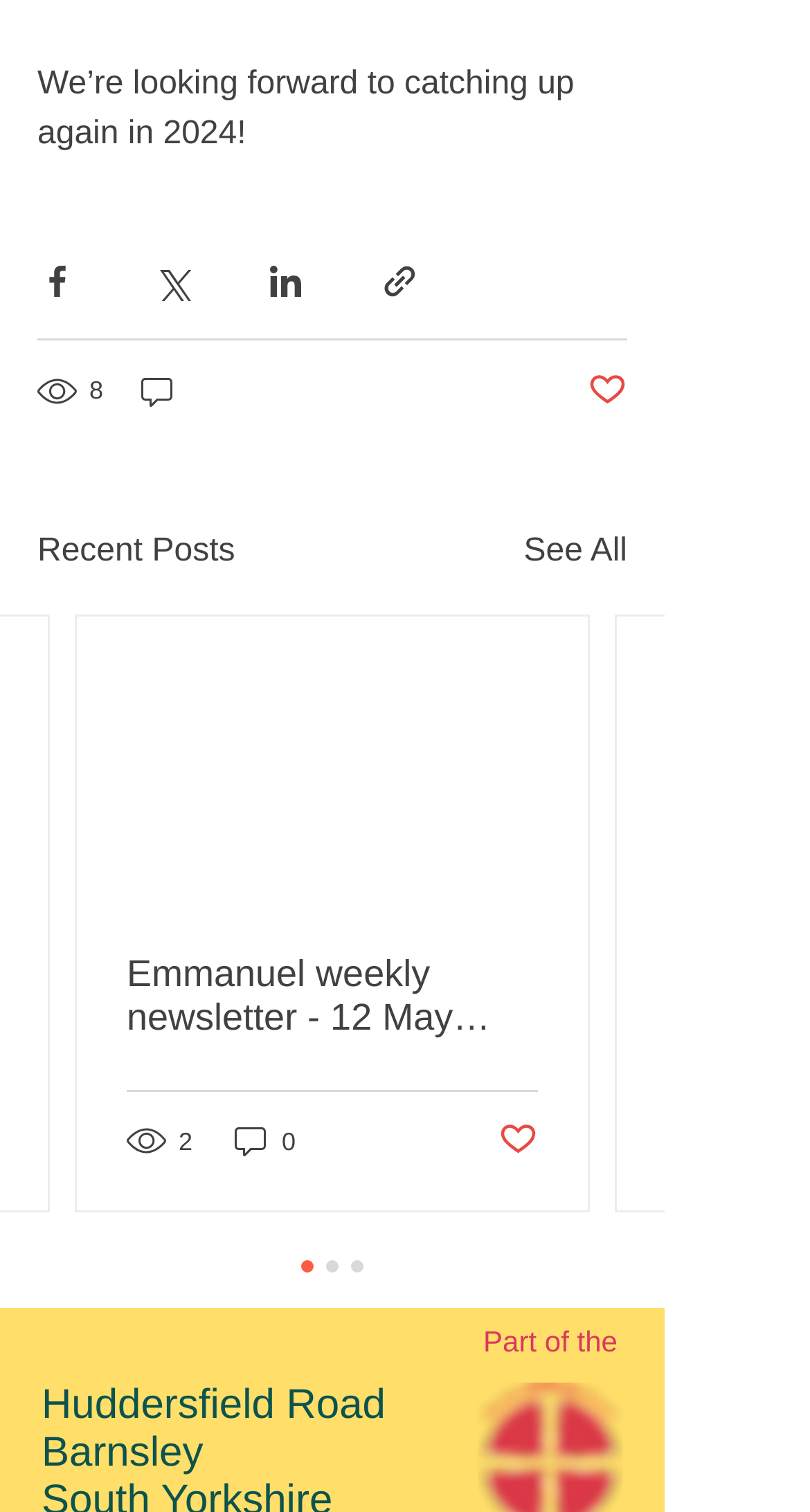Based on the element description: "parent_node: 8", identify the UI element and provide its bounding box coordinates. Use four float numbers between 0 and 1, [left, top, right, bottom].

[0.168, 0.244, 0.222, 0.273]